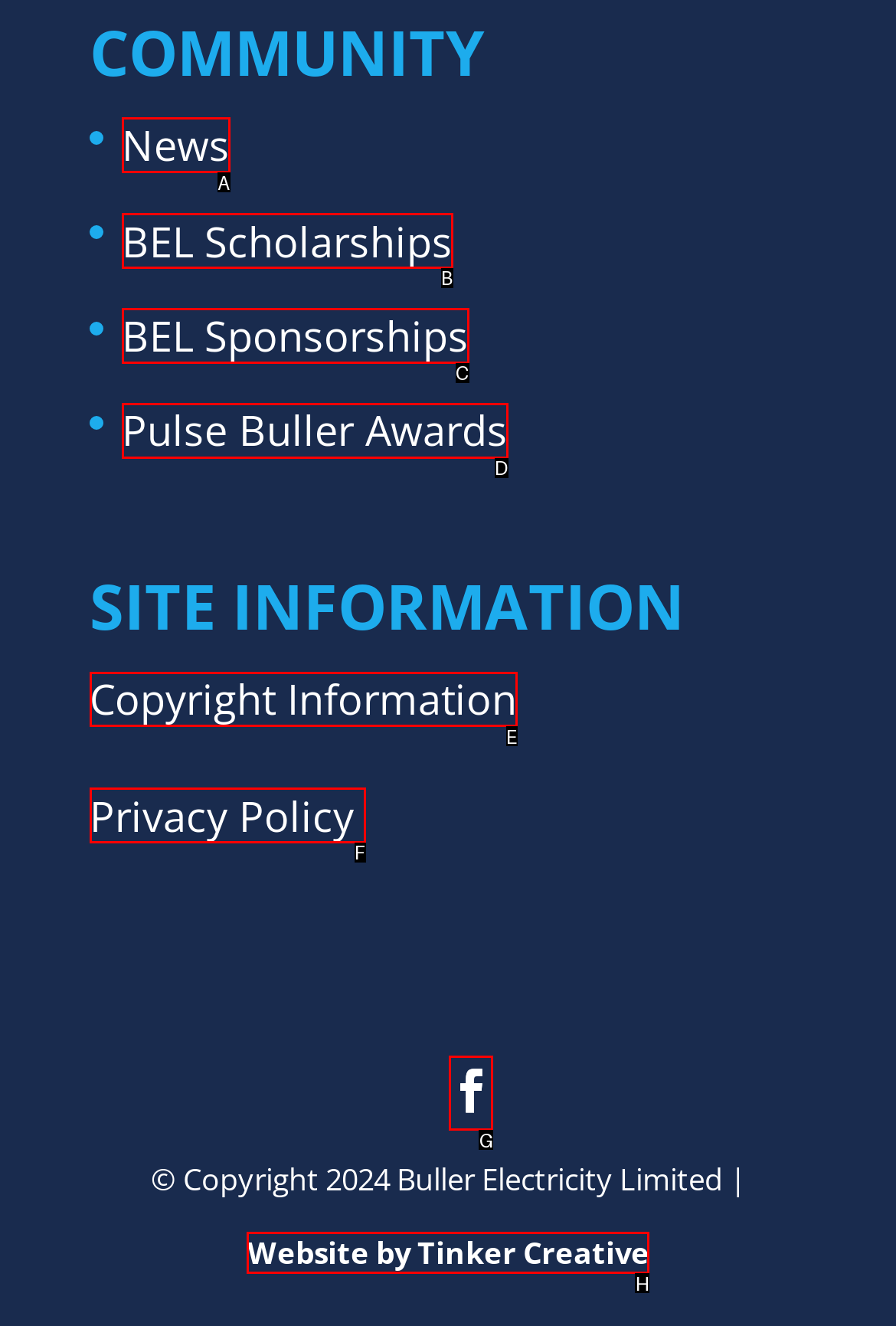Point out the letter of the HTML element you should click on to execute the task: Check Copyright Information
Reply with the letter from the given options.

E